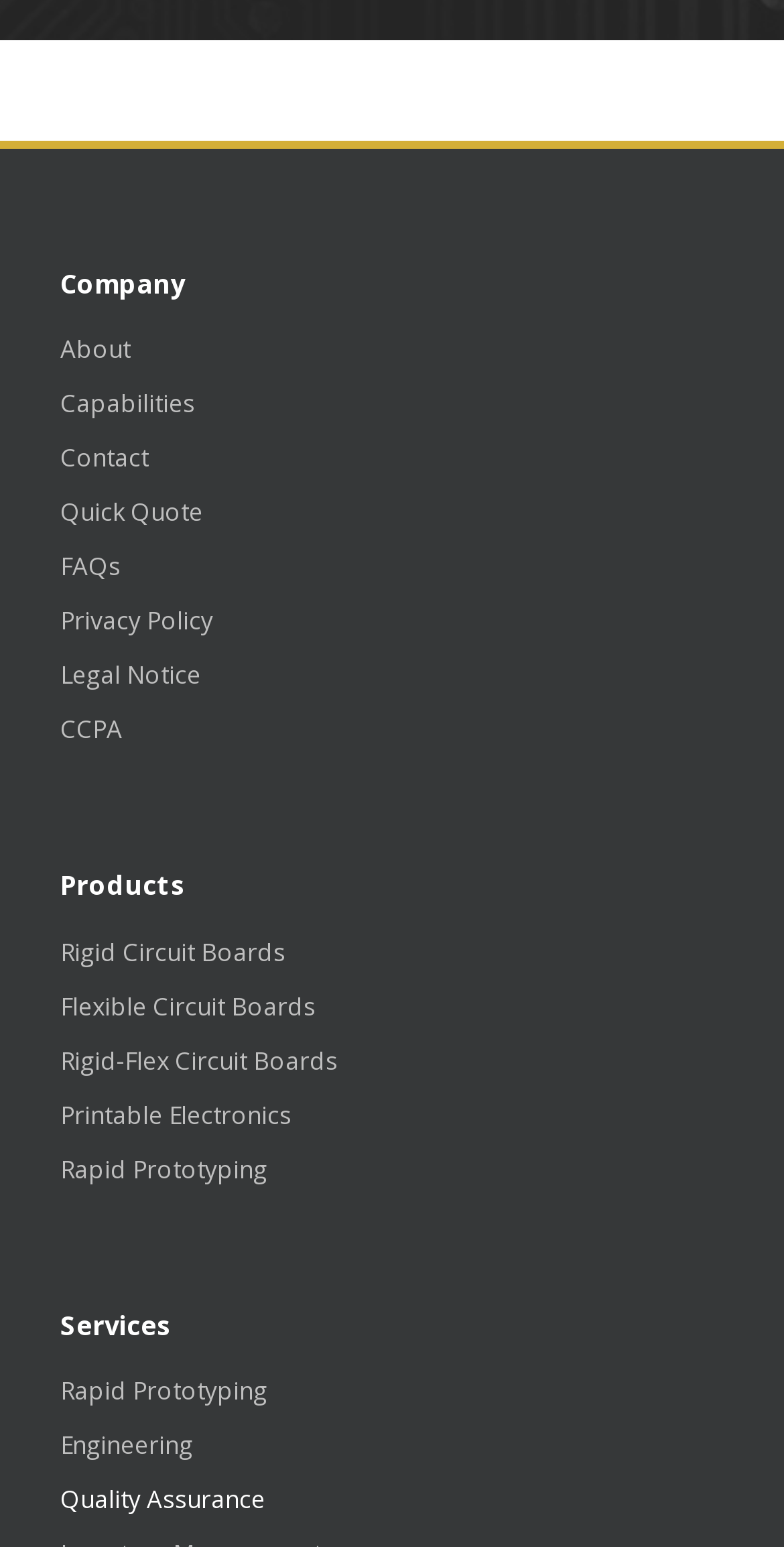Extract the bounding box for the UI element that matches this description: "Printable Electronics".

[0.077, 0.713, 0.897, 0.729]